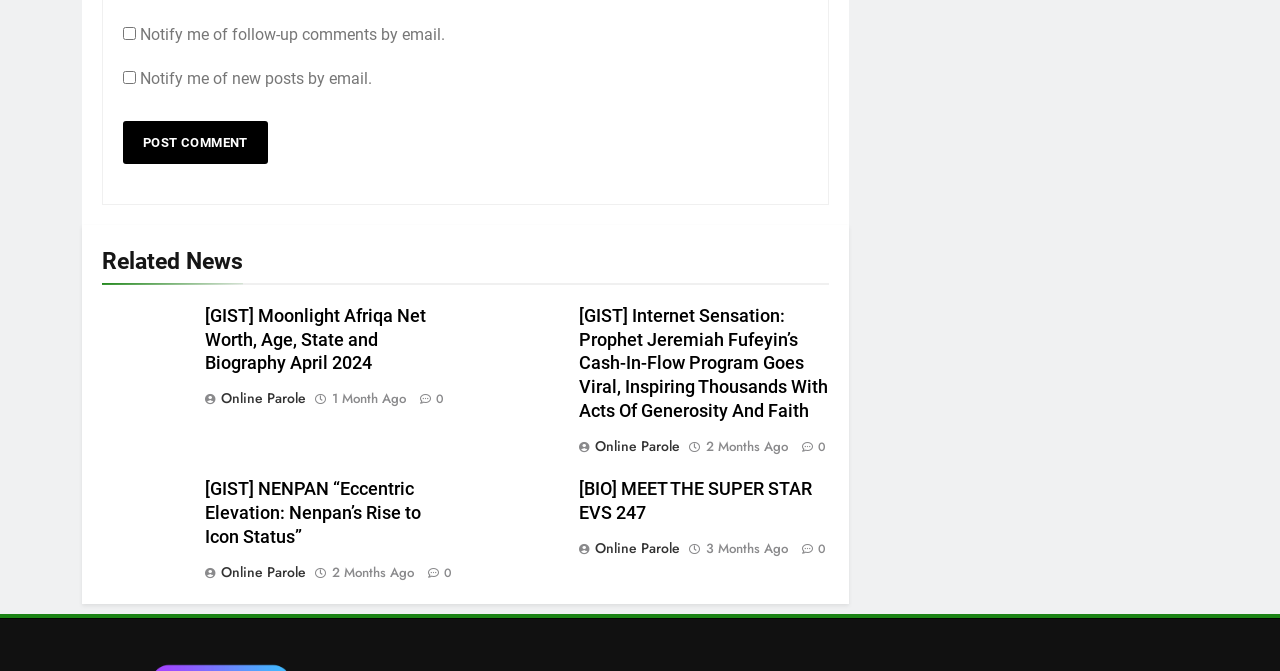Identify the bounding box coordinates of the section to be clicked to complete the task described by the following instruction: "Click the Post Comment button". The coordinates should be four float numbers between 0 and 1, formatted as [left, top, right, bottom].

[0.096, 0.18, 0.209, 0.244]